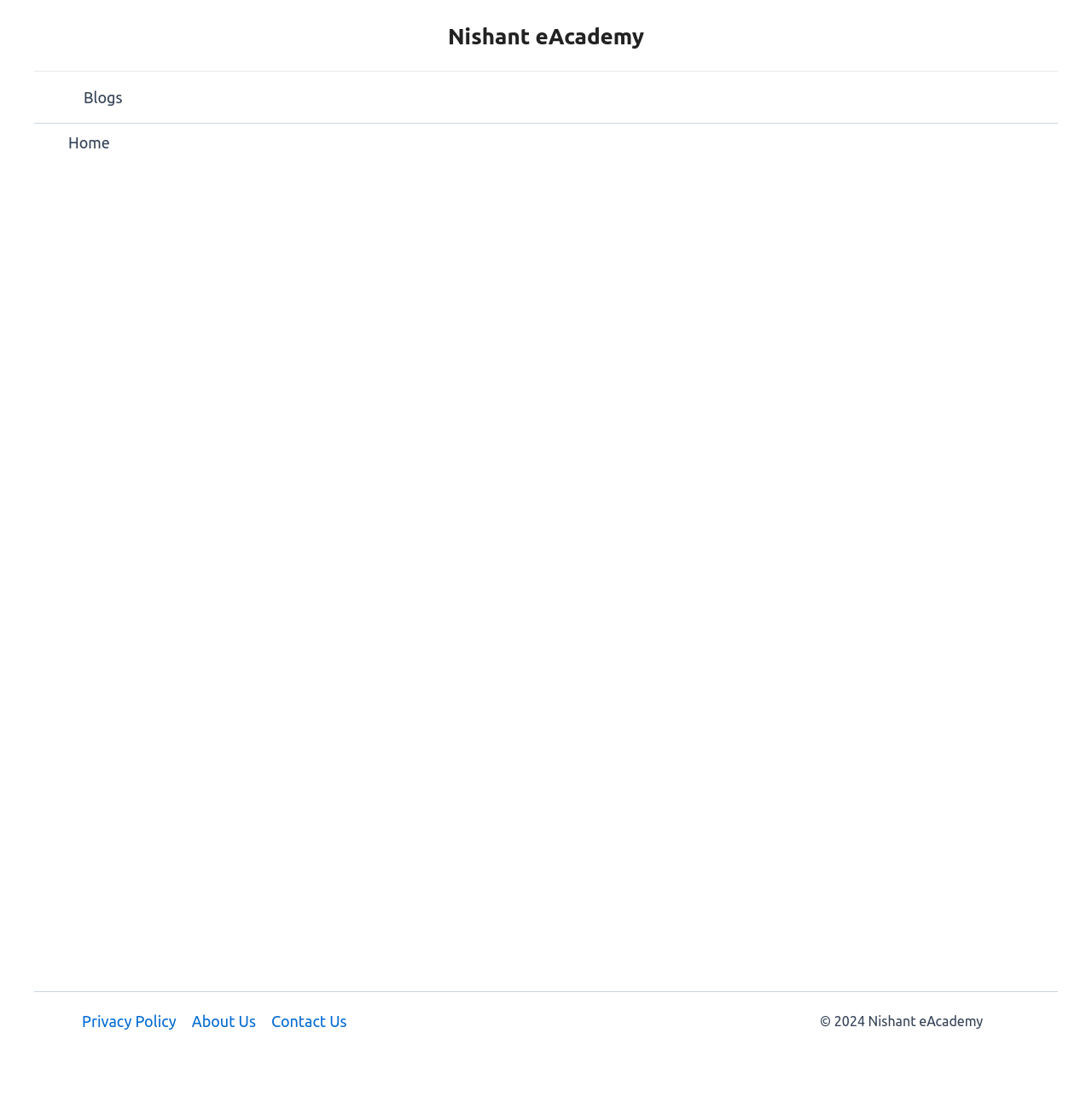How many main navigation items are present?
Please give a detailed and elaborate answer to the question based on the image.

The main navigation is located near the top of the webpage and contains a single item, 'Blogs'. This is part of the 'Site Navigation: Main Menu' section.